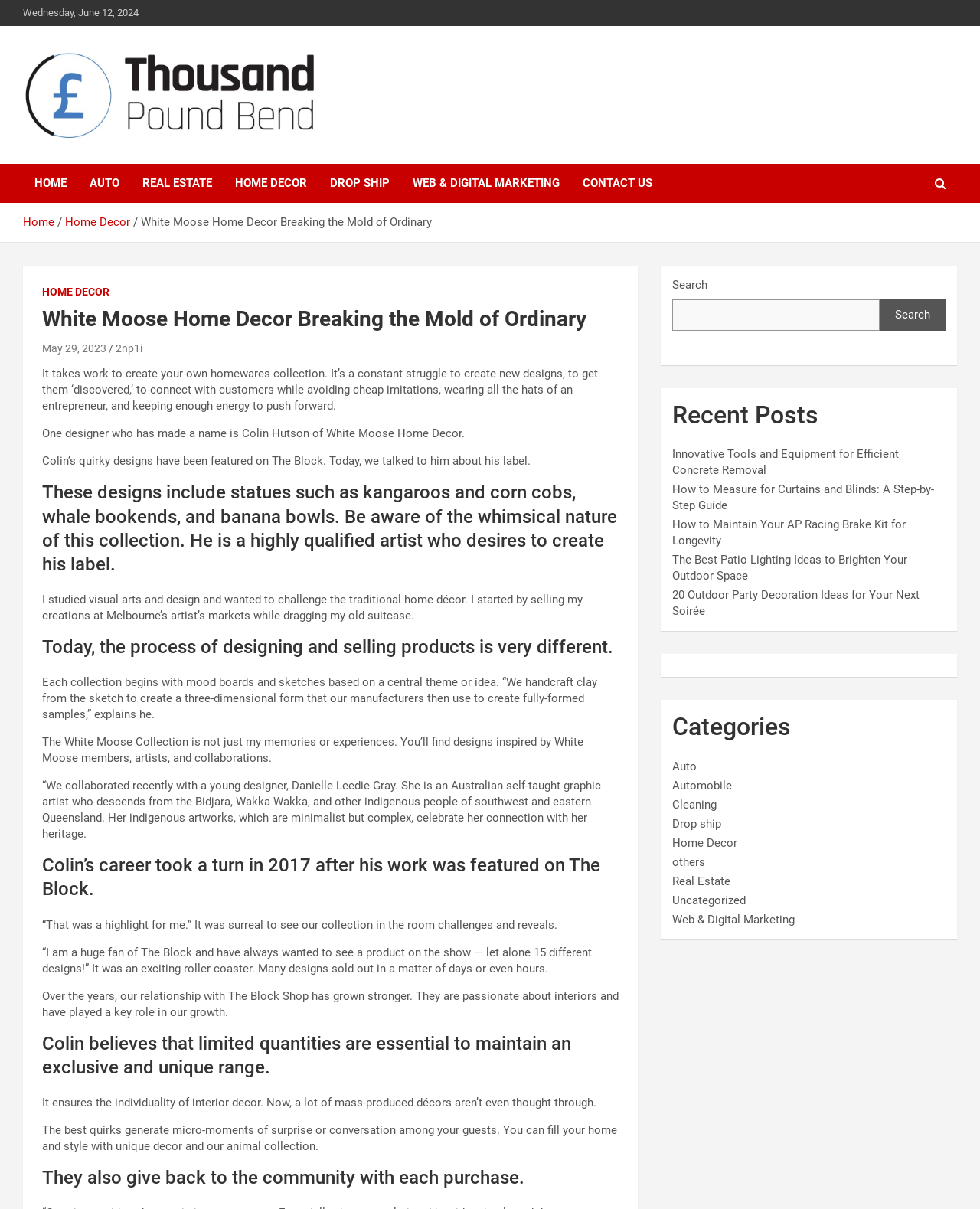Please examine the image and provide a detailed answer to the question: What is the theme of the collection described in the article?

I found the theme of the collection by reading the article, where it describes the collection as having a 'whimsical nature' and featuring designs such as statues of kangaroos and corn cobs, whale bookends, and banana bowls.